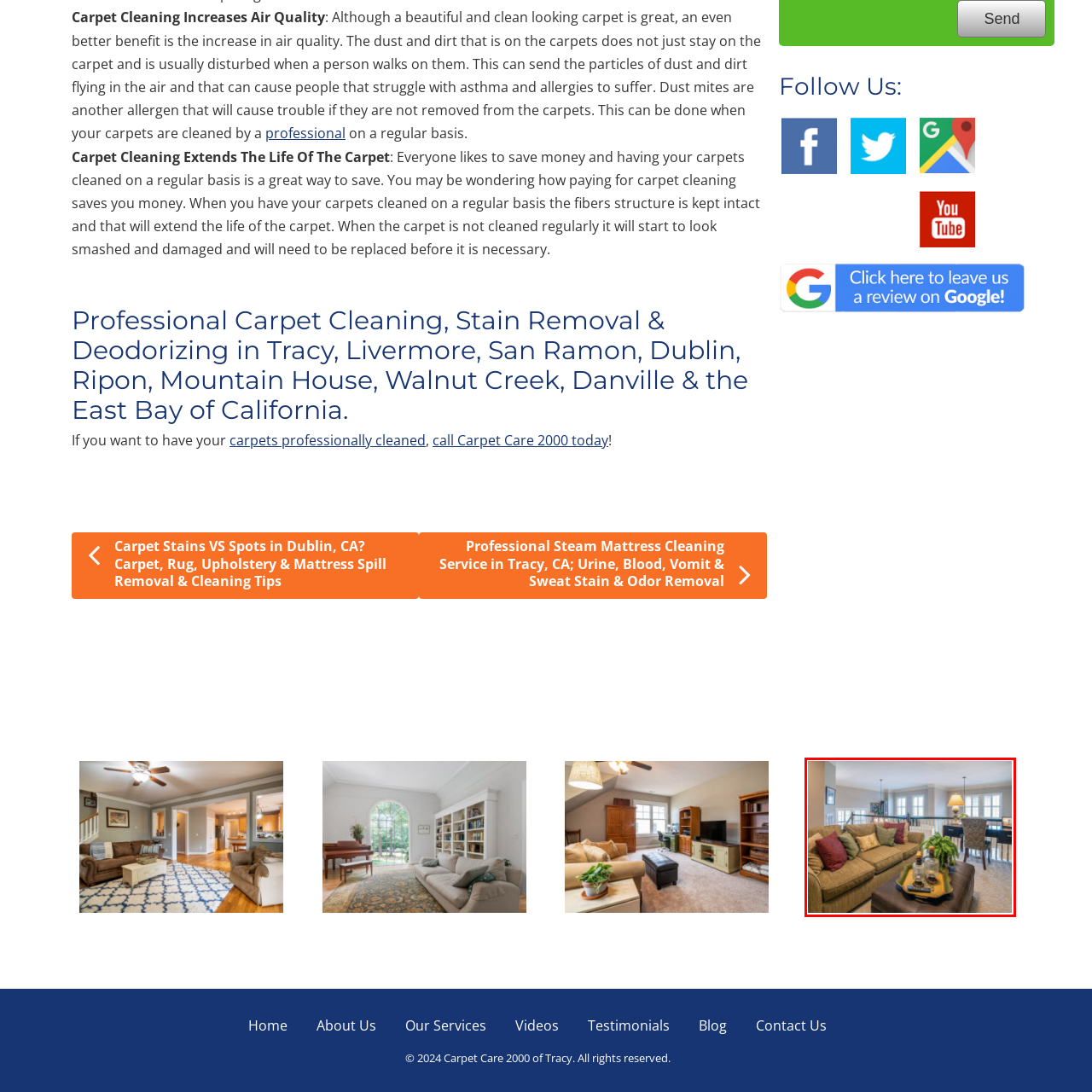What is on the dark coffee table?
Focus on the red-bounded area of the image and reply with one word or a short phrase.

decorative items